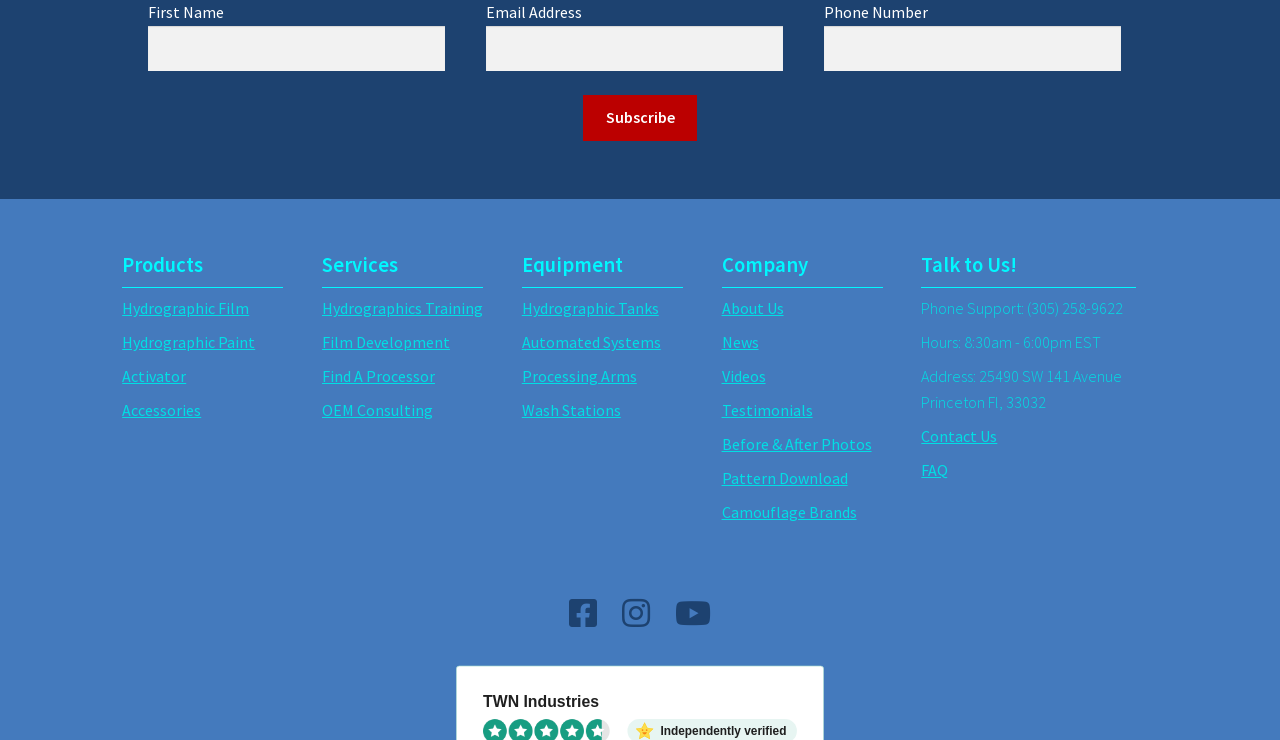Locate the bounding box coordinates of the clickable element to fulfill the following instruction: "Enter first name". Provide the coordinates as four float numbers between 0 and 1 in the format [left, top, right, bottom].

[0.116, 0.034, 0.348, 0.096]